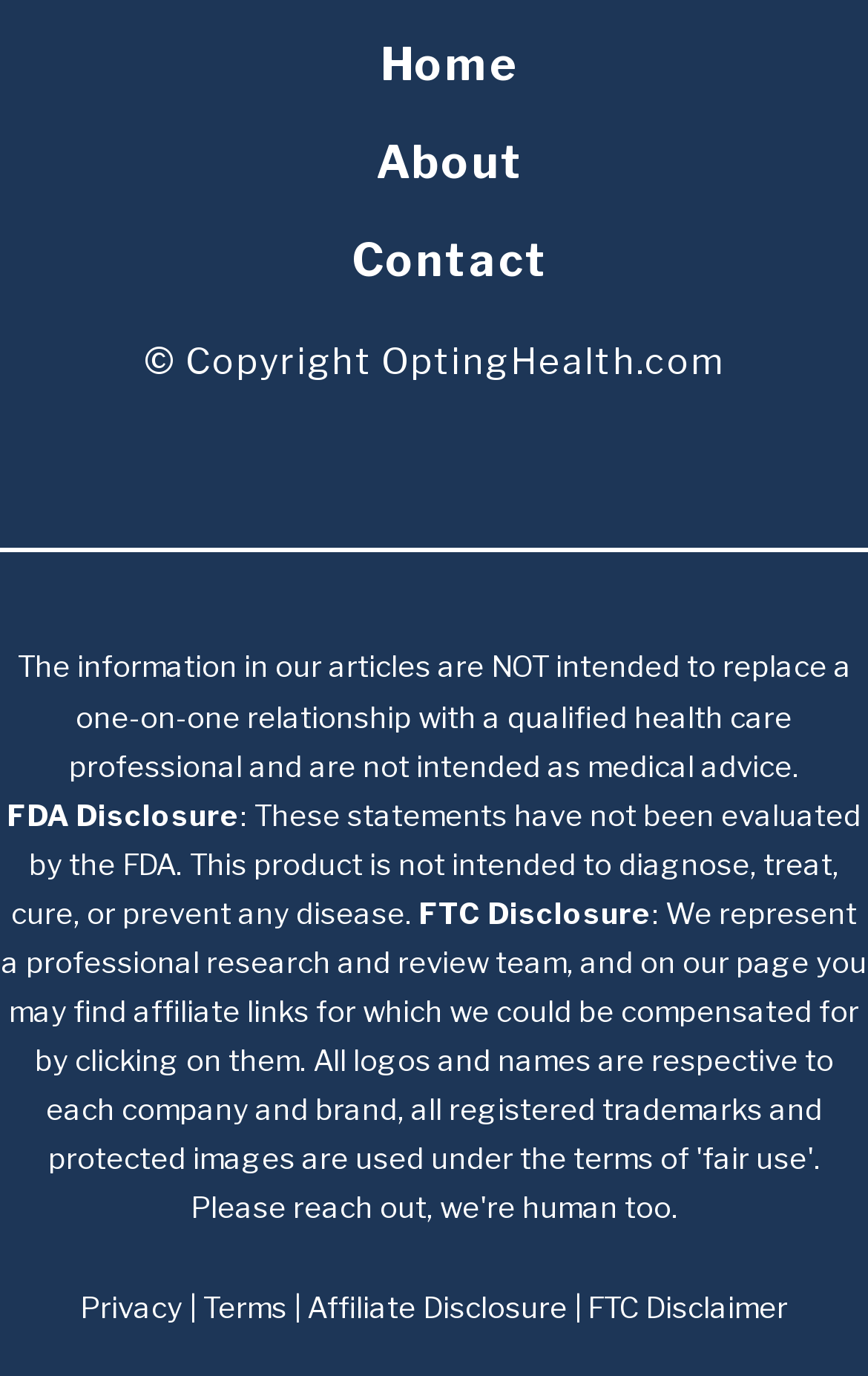Using the information in the image, give a comprehensive answer to the question: 
How many links are there in the footer?

The footer section of the webpage contains links to 'Privacy', 'Terms', 'Affiliate Disclosure', and 'FTC Disclaimer', which makes a total of 5 links.